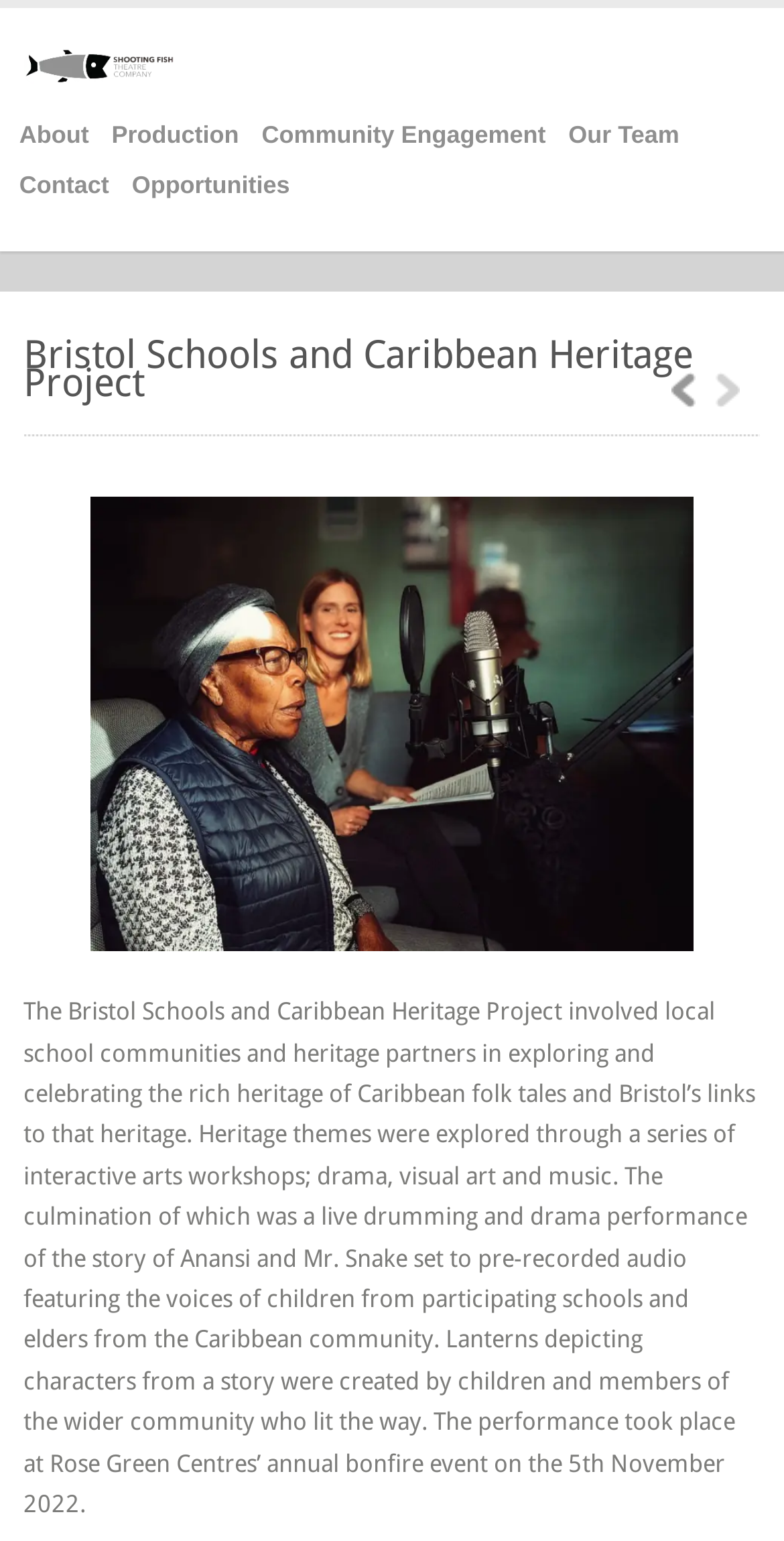What type of performance took place at Rose Green Centres’ annual bonfire event?
Give a comprehensive and detailed explanation for the question.

According to the text on the webpage, the performance that took place at Rose Green Centres’ annual bonfire event was a live drumming and drama performance of the story of Anansi and Mr. Snake.